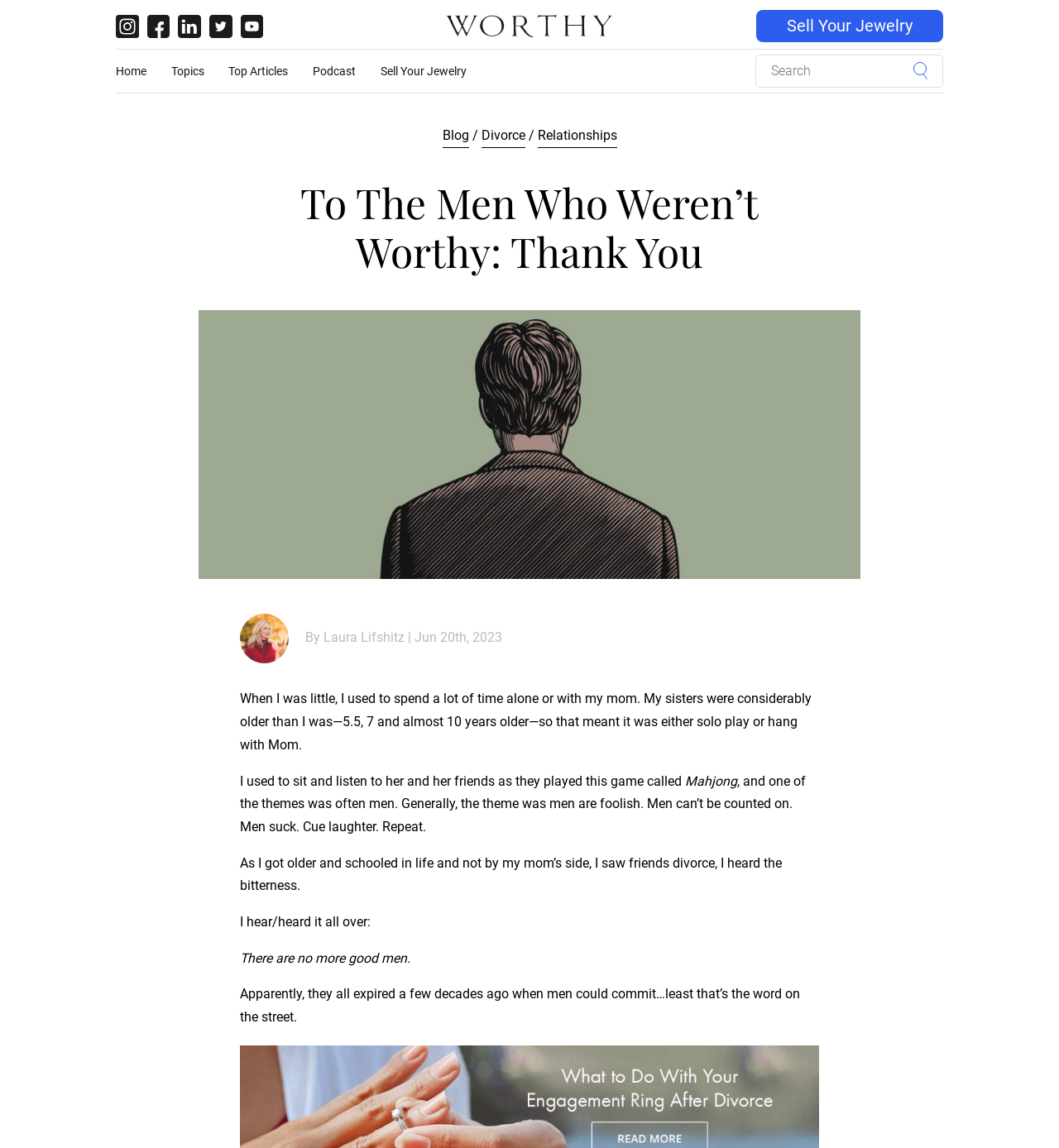Use a single word or phrase to answer the following:
What is the author's name of the article?

Laura Lifshitz